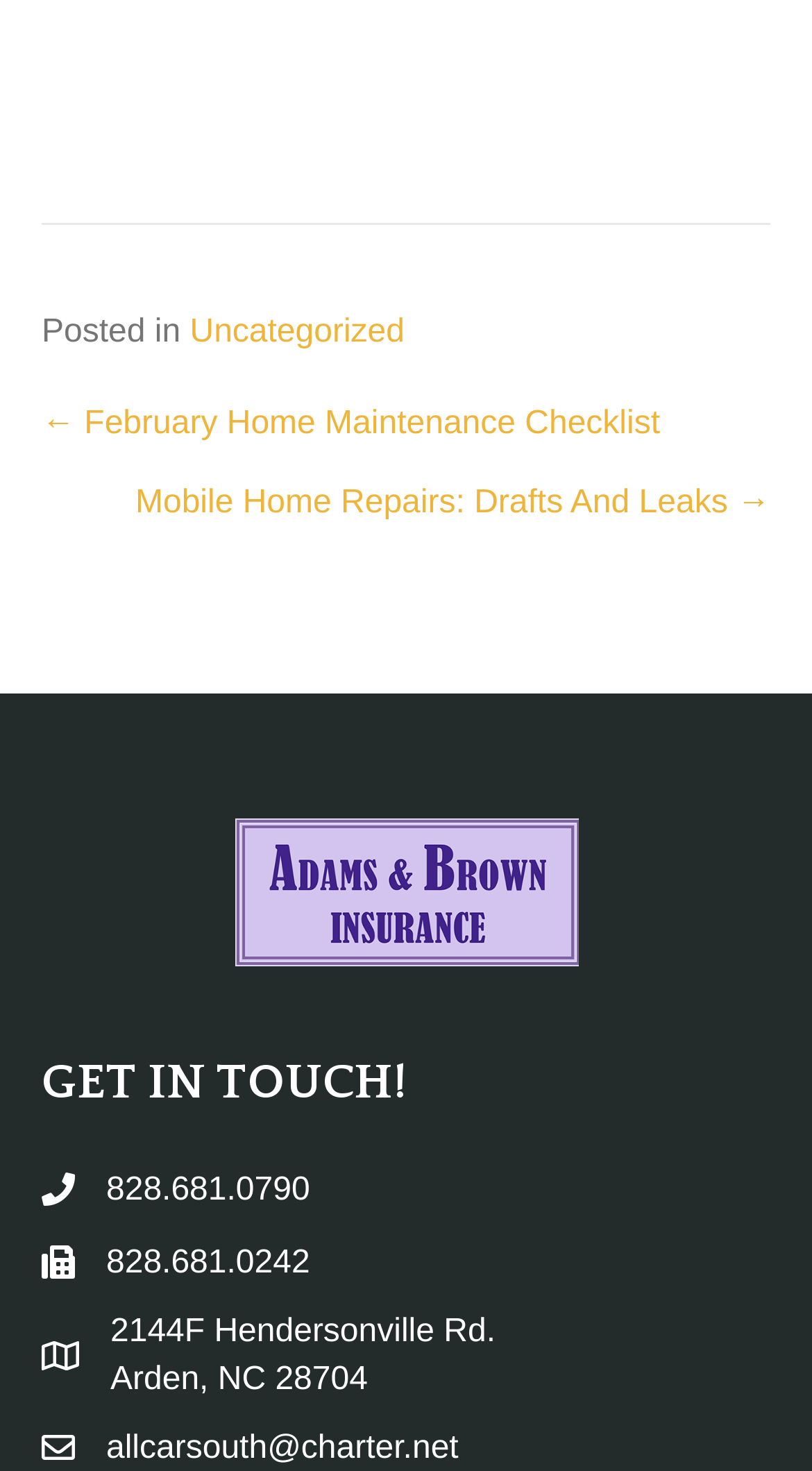From the webpage screenshot, predict the bounding box of the UI element that matches this description: "Uncategorized".

[0.234, 0.214, 0.498, 0.238]